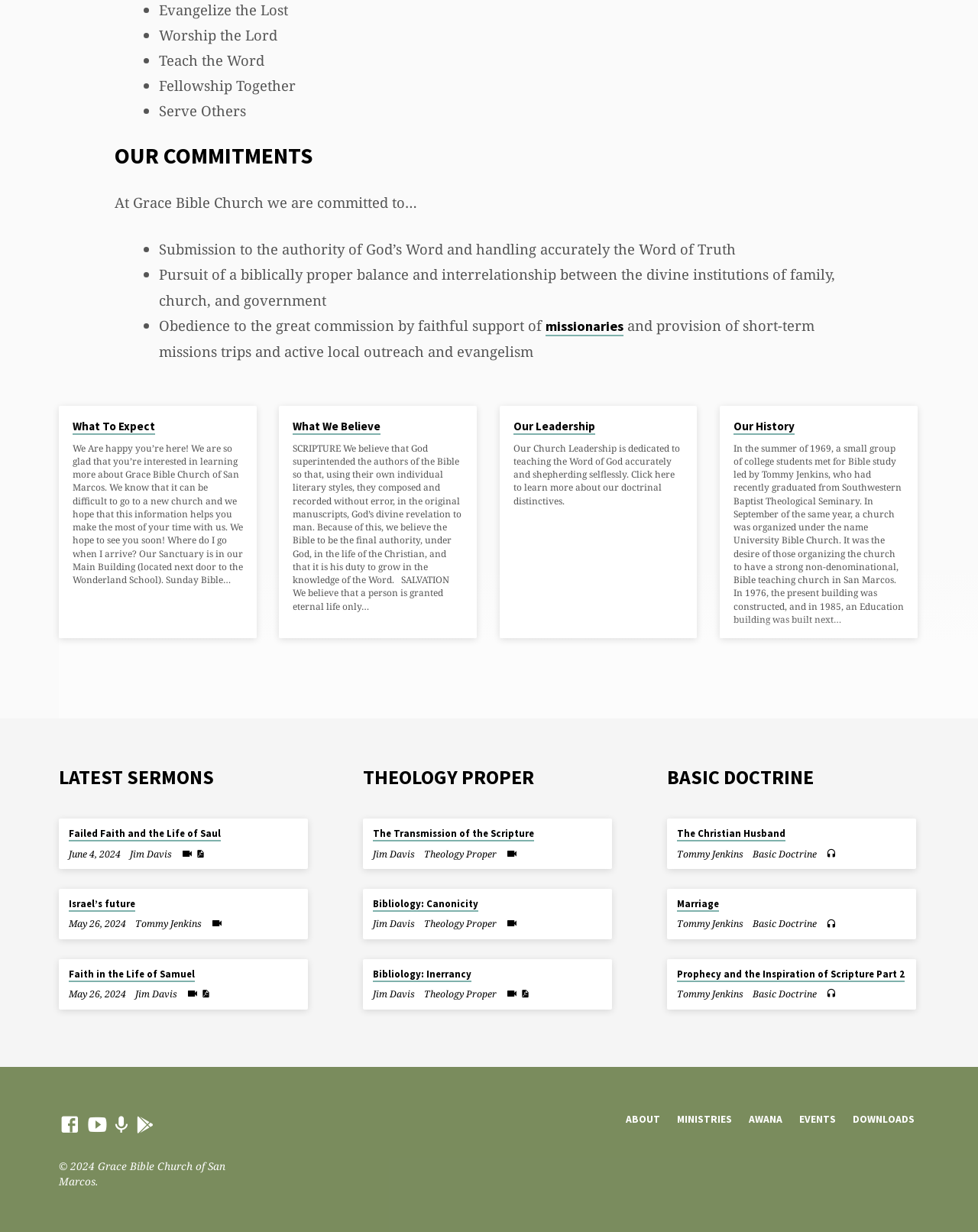Pinpoint the bounding box coordinates of the area that must be clicked to complete this instruction: "Read about 'The Transmission of the Scripture'".

[0.382, 0.671, 0.546, 0.683]